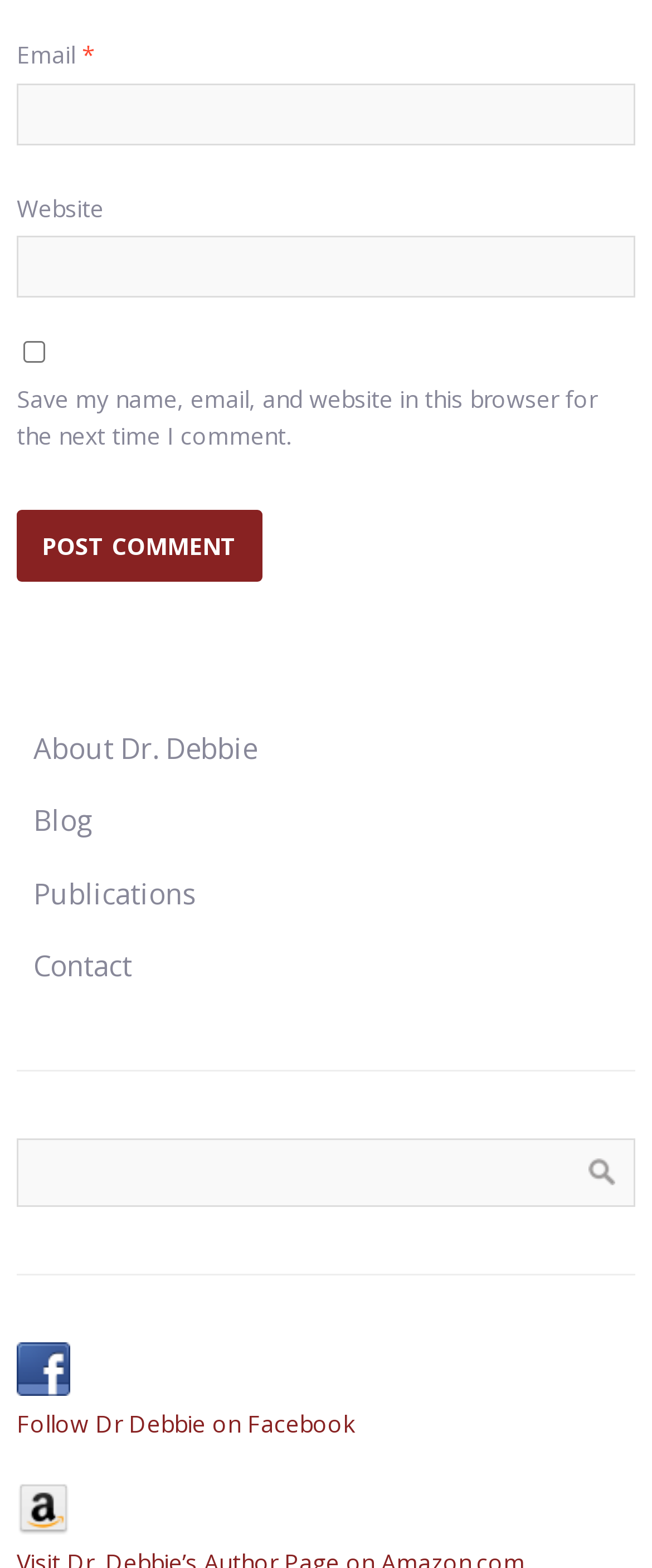How many links are there in the footer?
Kindly offer a comprehensive and detailed response to the question.

The footer section of the webpage contains links to 'About Dr. Debbie', 'Blog', 'Publications', 'Contact', and 'Follow Dr Debbie on Facebook'. Therefore, there are 5 links in the footer.